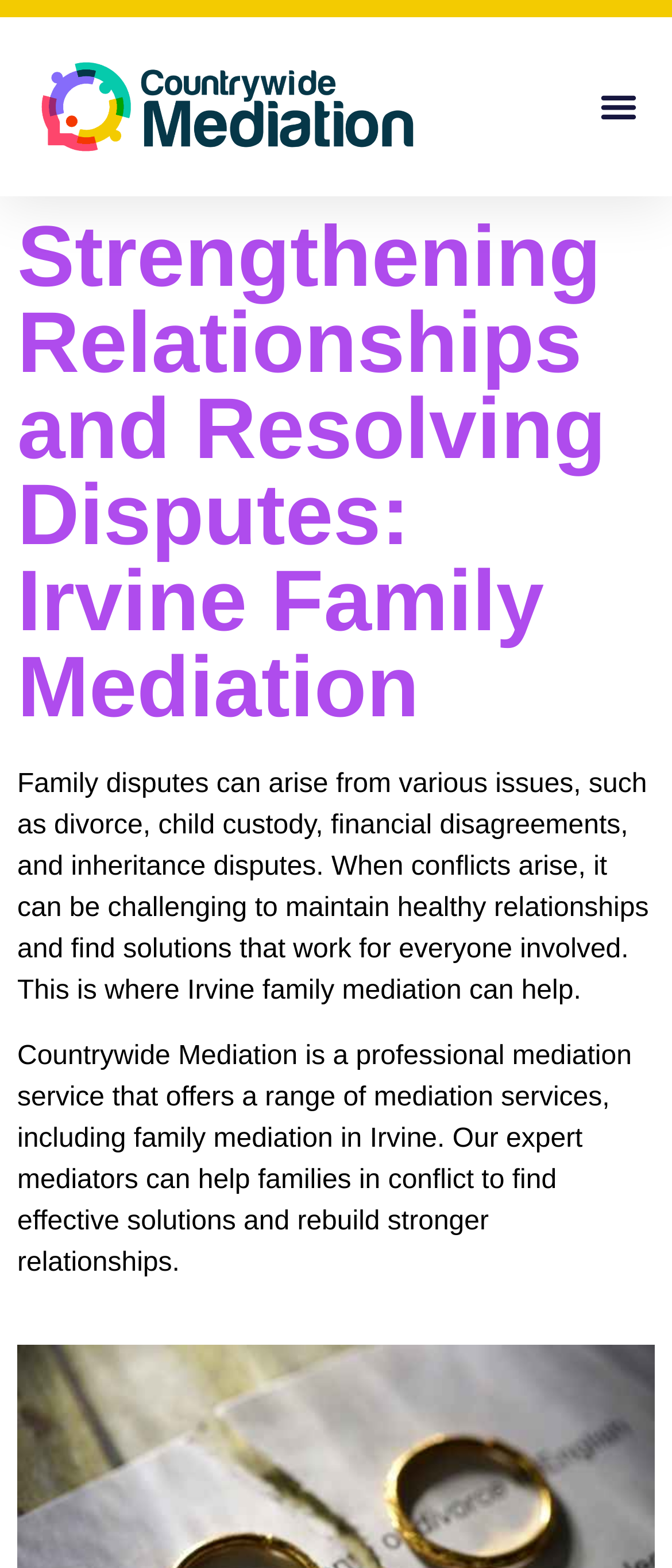Given the description Menu, predict the bounding box coordinates of the UI element. Ensure the coordinates are in the format (top-left x, top-left y, bottom-right x, bottom-right y) and all values are between 0 and 1.

[0.877, 0.05, 0.962, 0.086]